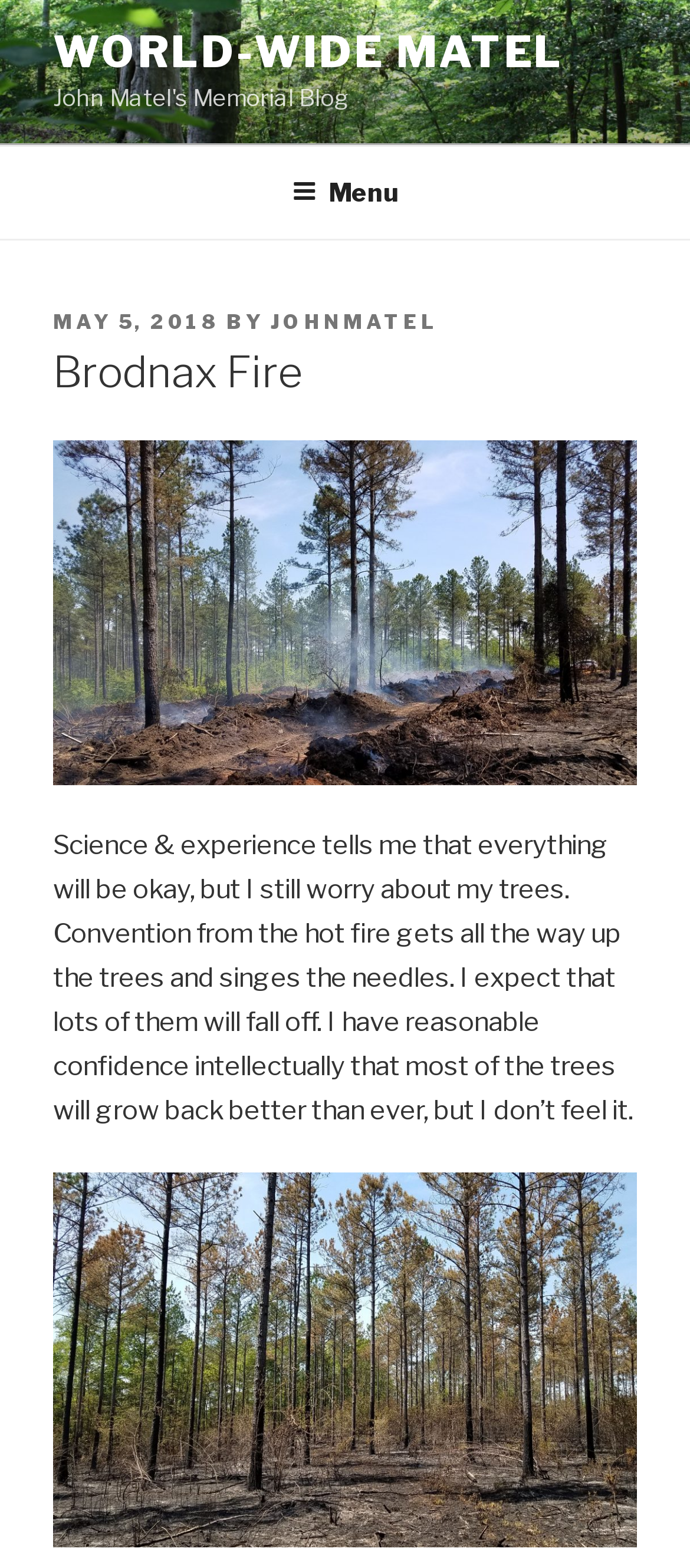What is the date of the post?
Using the visual information, answer the question in a single word or phrase.

MAY 5, 2018